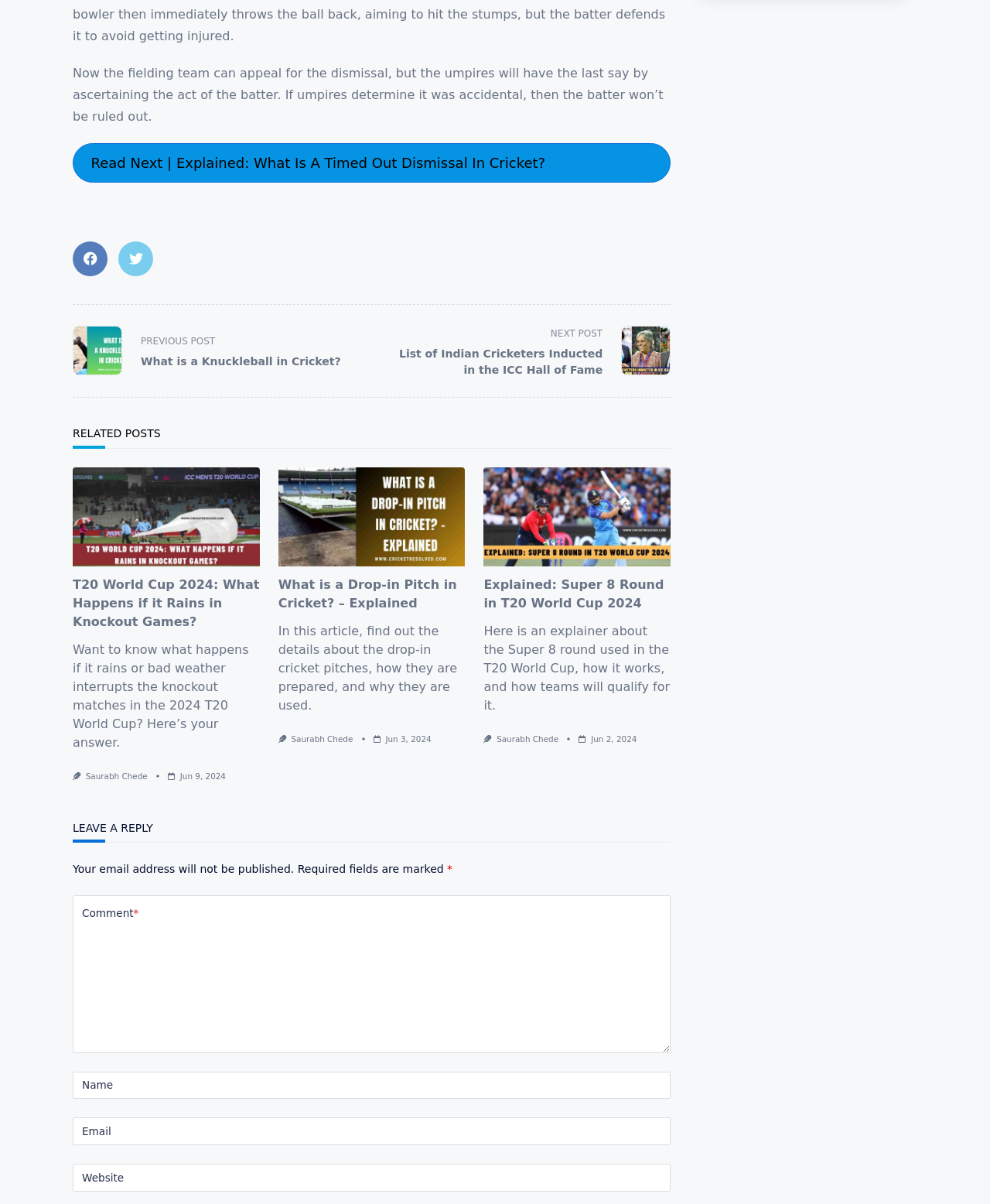What type of posts are listed under 'RELATED POSTS'? Examine the screenshot and reply using just one word or a brief phrase.

Cricket articles